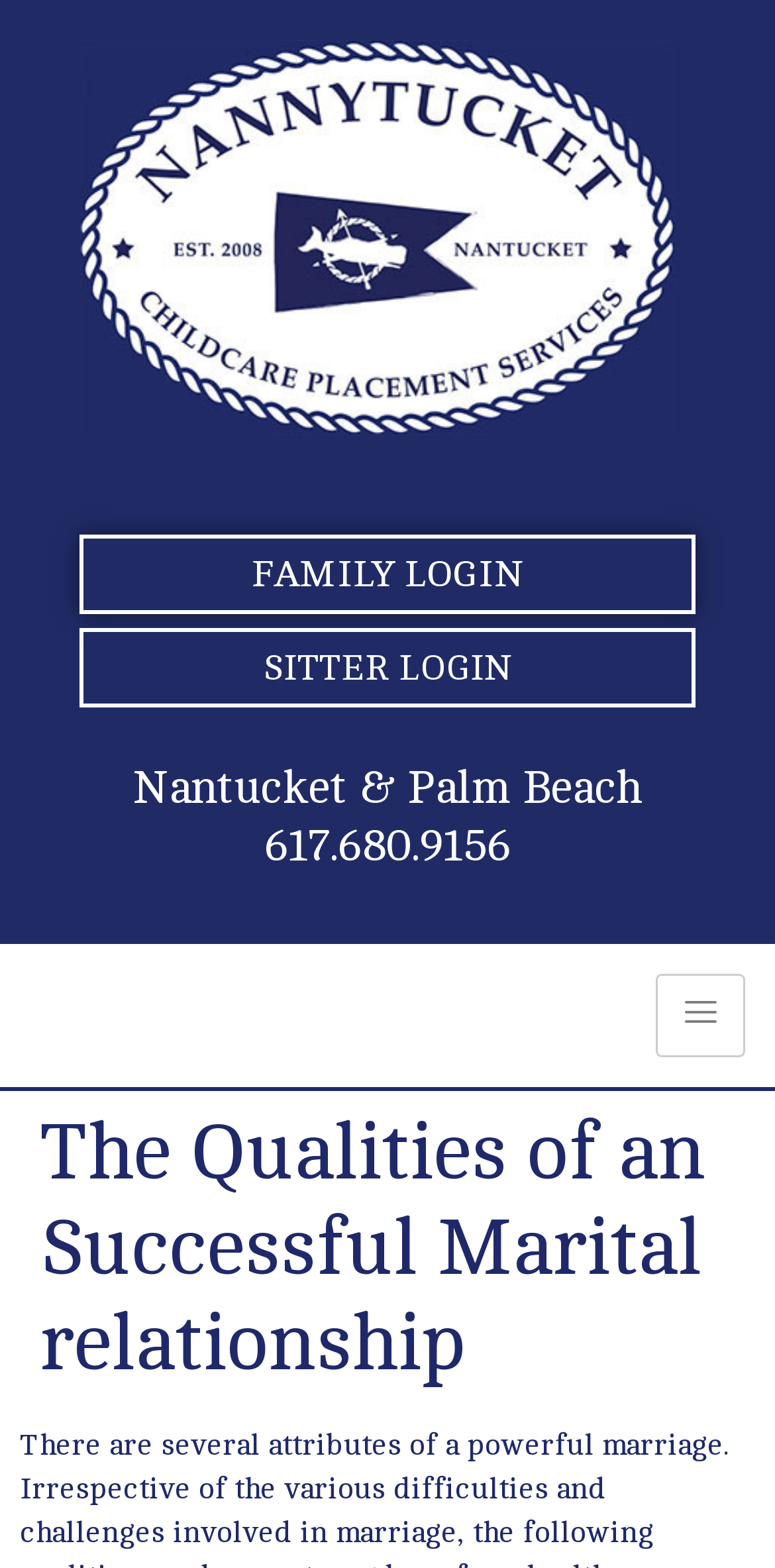Identify the bounding box coordinates for the UI element described as follows: parent_node: ABOUT US aria-label="hamburger-icon". Use the format (top-left x, top-left y, bottom-right x, bottom-right y) and ensure all values are floating point numbers between 0 and 1.

[0.846, 0.621, 0.962, 0.674]